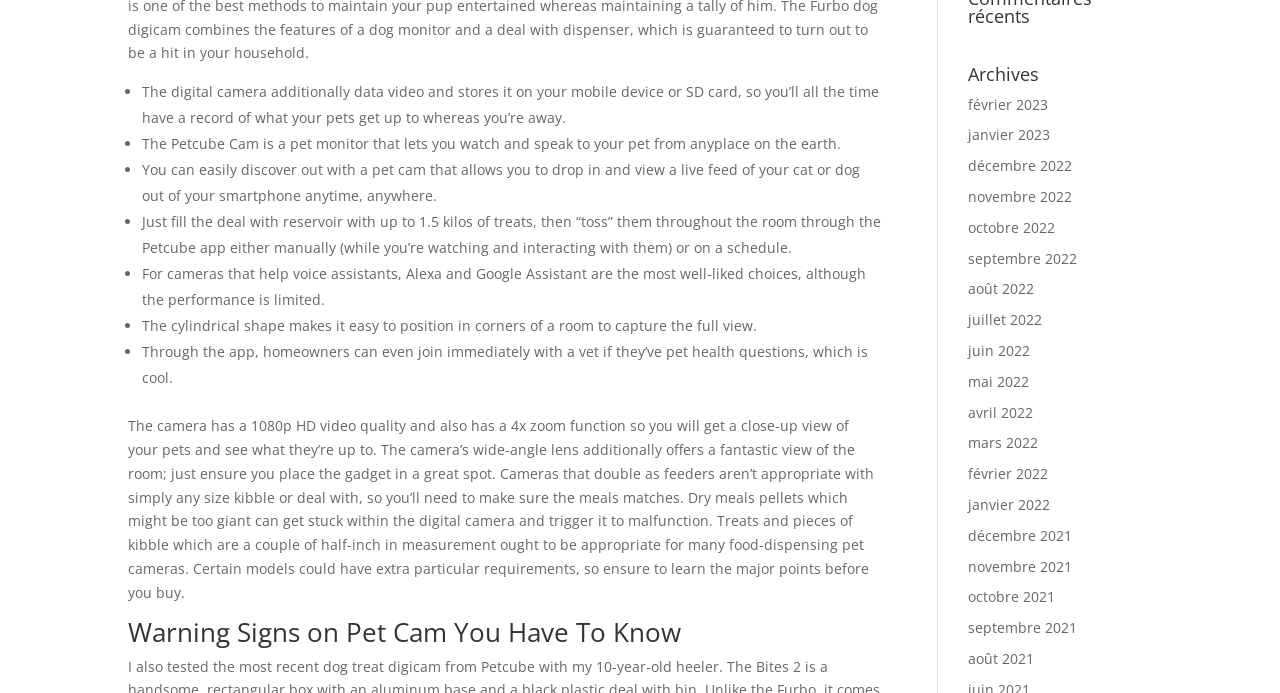Locate the bounding box for the described UI element: "juin 2022". Ensure the coordinates are four float numbers between 0 and 1, formatted as [left, top, right, bottom].

[0.756, 0.492, 0.805, 0.519]